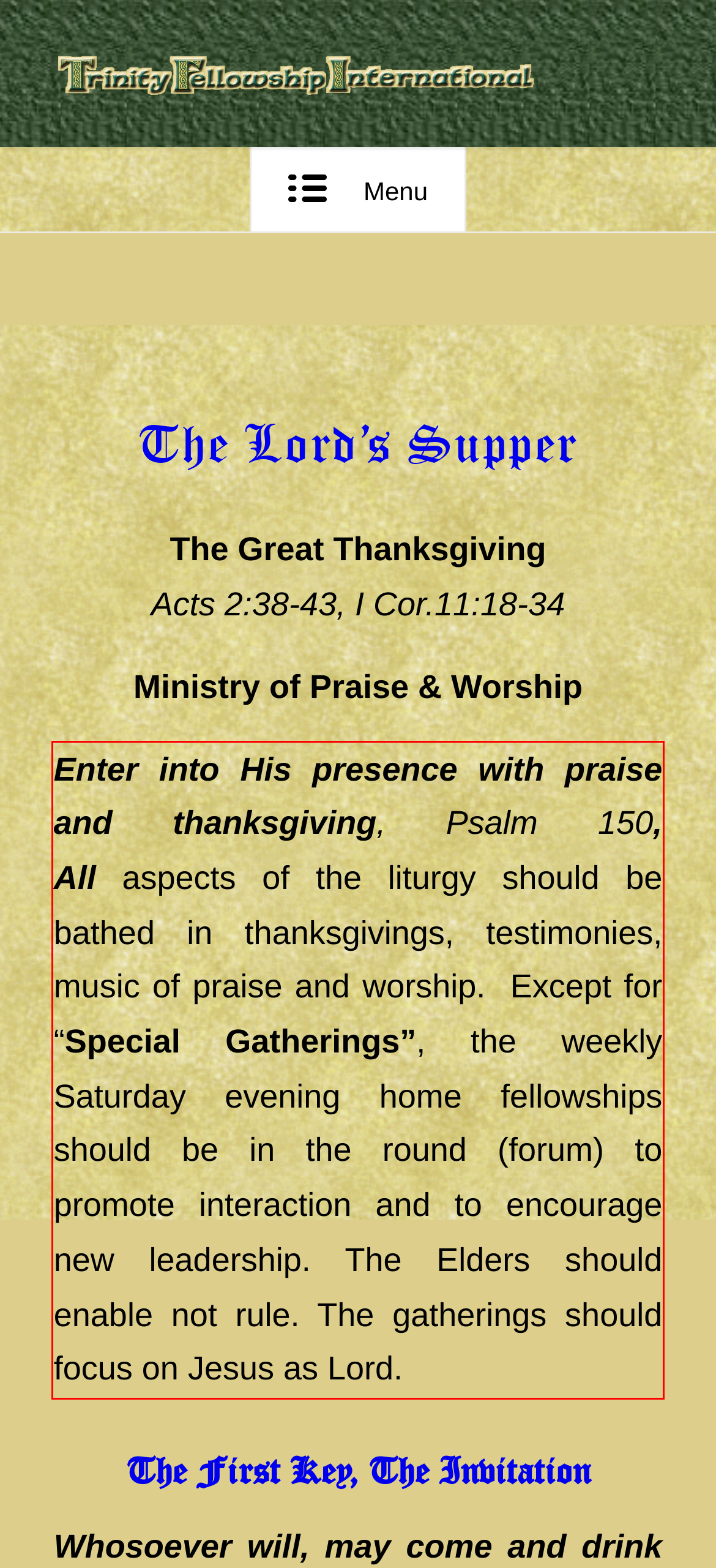Your task is to recognize and extract the text content from the UI element enclosed in the red bounding box on the webpage screenshot.

Enter into His presence with praise and thanksgiving, Psalm 150, All aspects of the liturgy should be bathed in thanksgivings, testimonies, music of praise and worship. Except for “Special Gatherings”, the weekly Saturday evening home fellowships should be in the round (forum) to promote interaction and to encourage new leadership. The Elders should enable not rule. The gatherings should focus on Jesus as Lord.